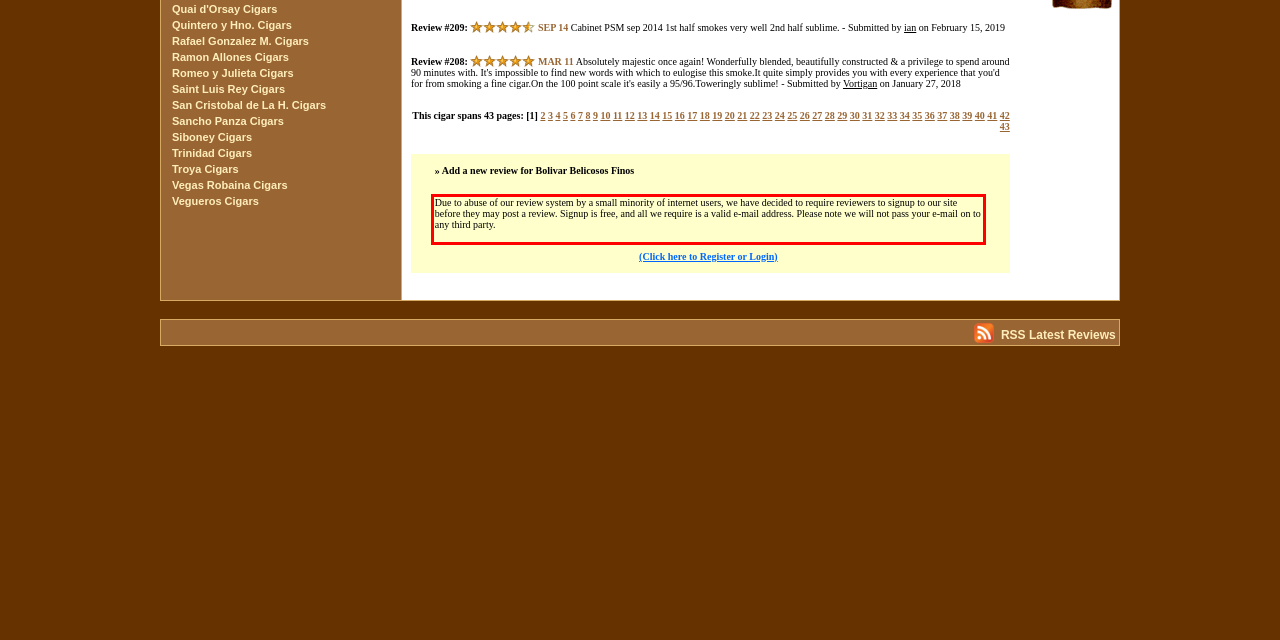Observe the screenshot of the webpage, locate the red bounding box, and extract the text content within it.

Due to abuse of our review system by a small minority of internet users, we have decided to require reviewers to signup to our site before they may post a review. Signup is free, and all we require is a valid e-mail address. Please note we will not pass your e-mail on to any third party.